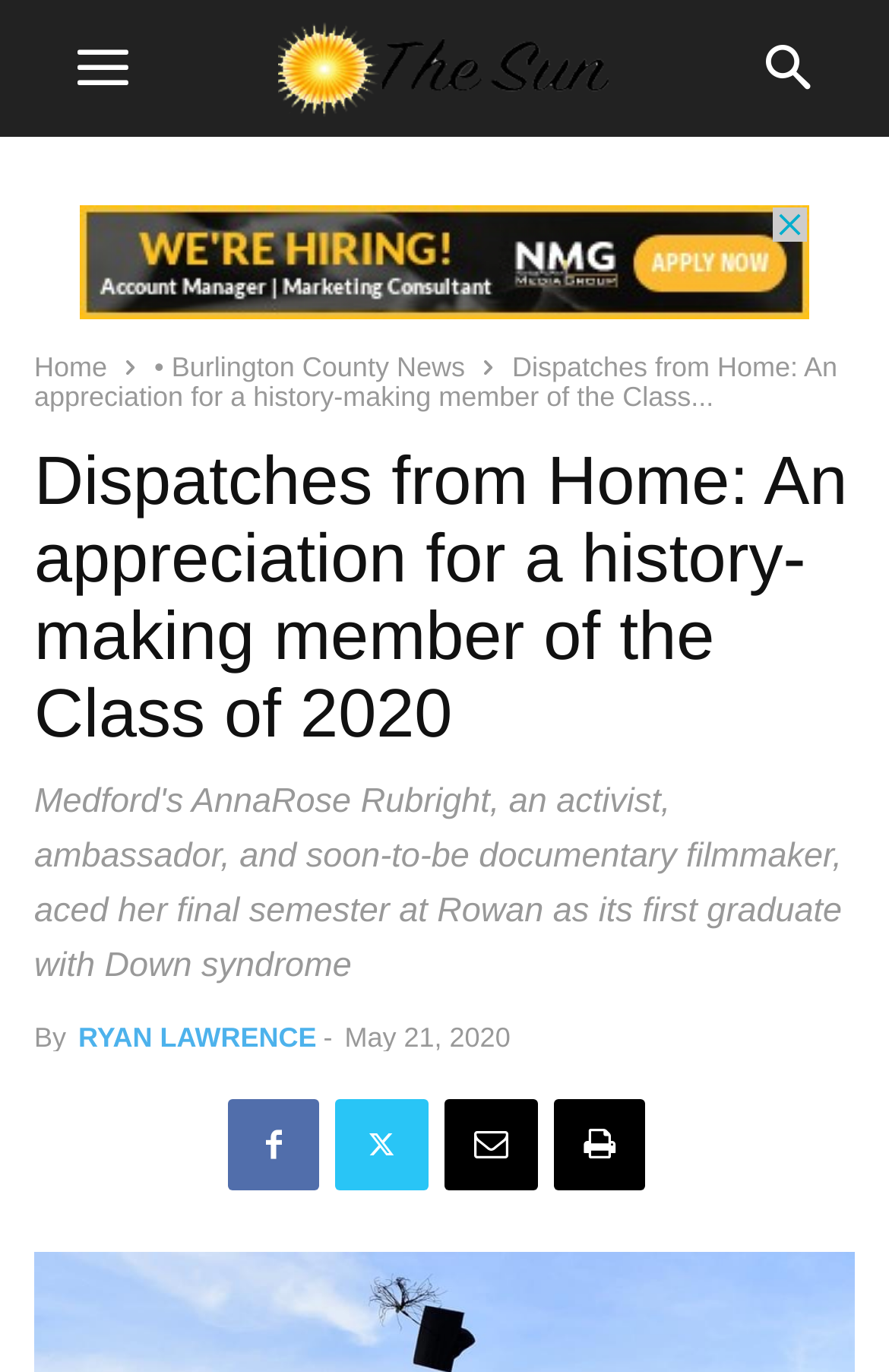What is the main heading displayed on the webpage? Please provide the text.

Dispatches from Home: An appreciation for a history-making member of the Class of 2020